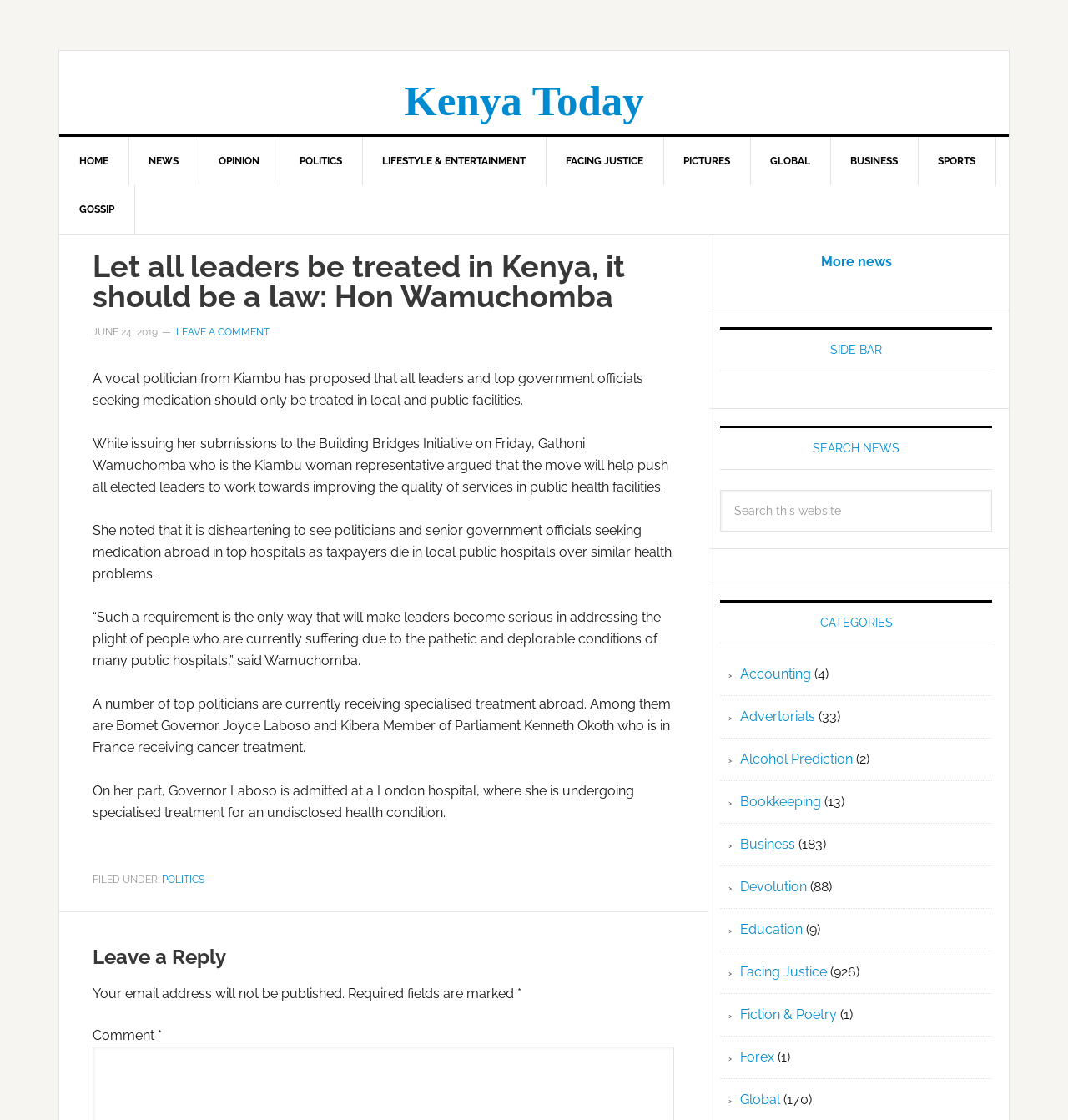Please give a one-word or short phrase response to the following question: 
What is the name of the Member of Parliament receiving cancer treatment abroad?

Kenneth Okoth